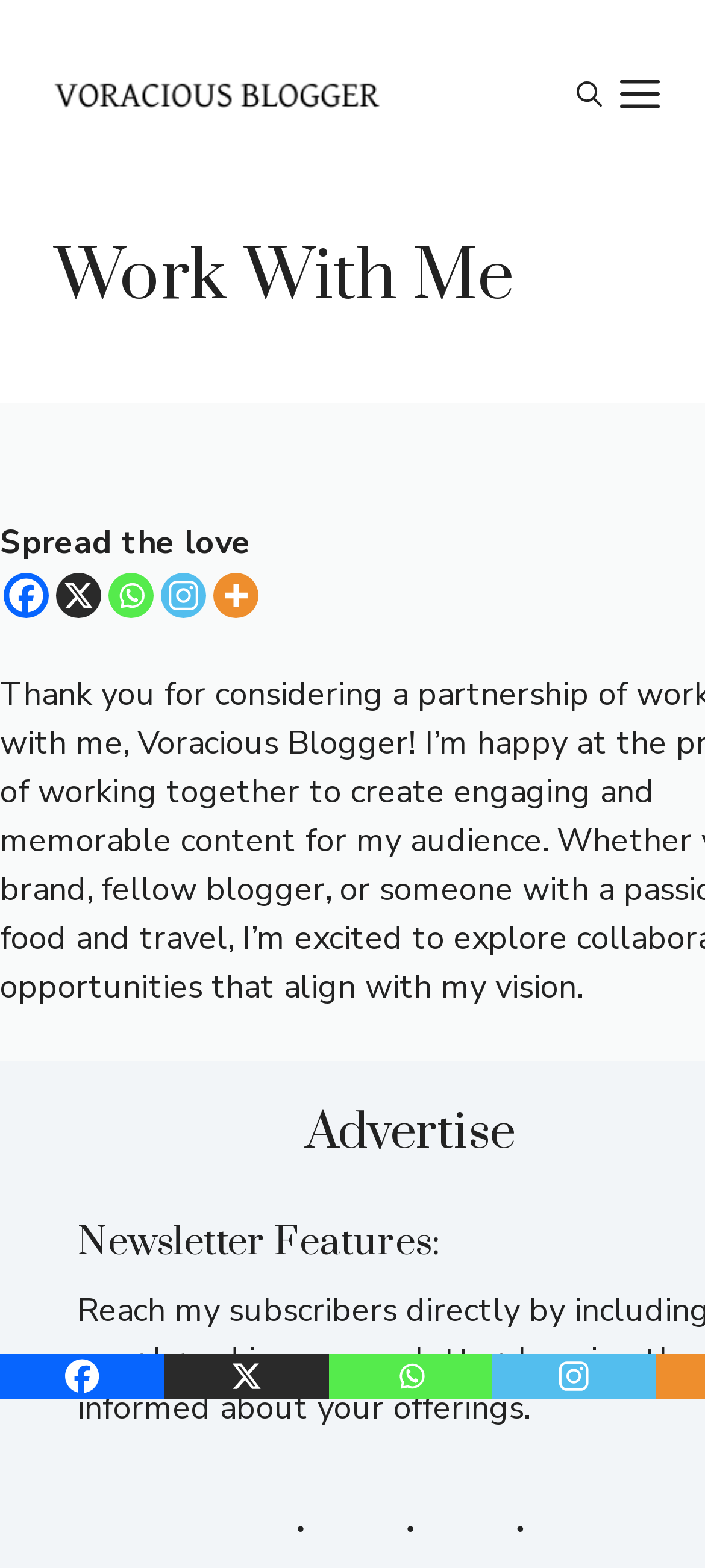Analyze and describe the webpage in a detailed narrative.

The webpage is about collaborating with Voracious Blogger for brand growth and creating impactful content. At the top, there is a banner with the site's name, accompanied by a logo image of Voracious Blogger. To the right of the banner, there is a navigation section with a mobile toggle button and a search button.

Below the banner, there is a prominent heading that reads "Work With Me". Underneath this heading, there are several social media links, including Facebook, X, Whatsapp, and Instagram, each with its corresponding icon image. These links are aligned horizontally and take up about a third of the page's width.

Further down, there is a section dedicated to newsletter features, with a heading that reads "Newsletter Features:". This section appears to be located near the bottom of the page.

Additionally, there are more social media links at the bottom of the page, similar to the ones above the newsletter section. These links are also accompanied by their respective icon images.

Overall, the webpage has a prominent call-to-action to collaborate with Voracious Blogger, accompanied by various social media links and a section dedicated to newsletter features.